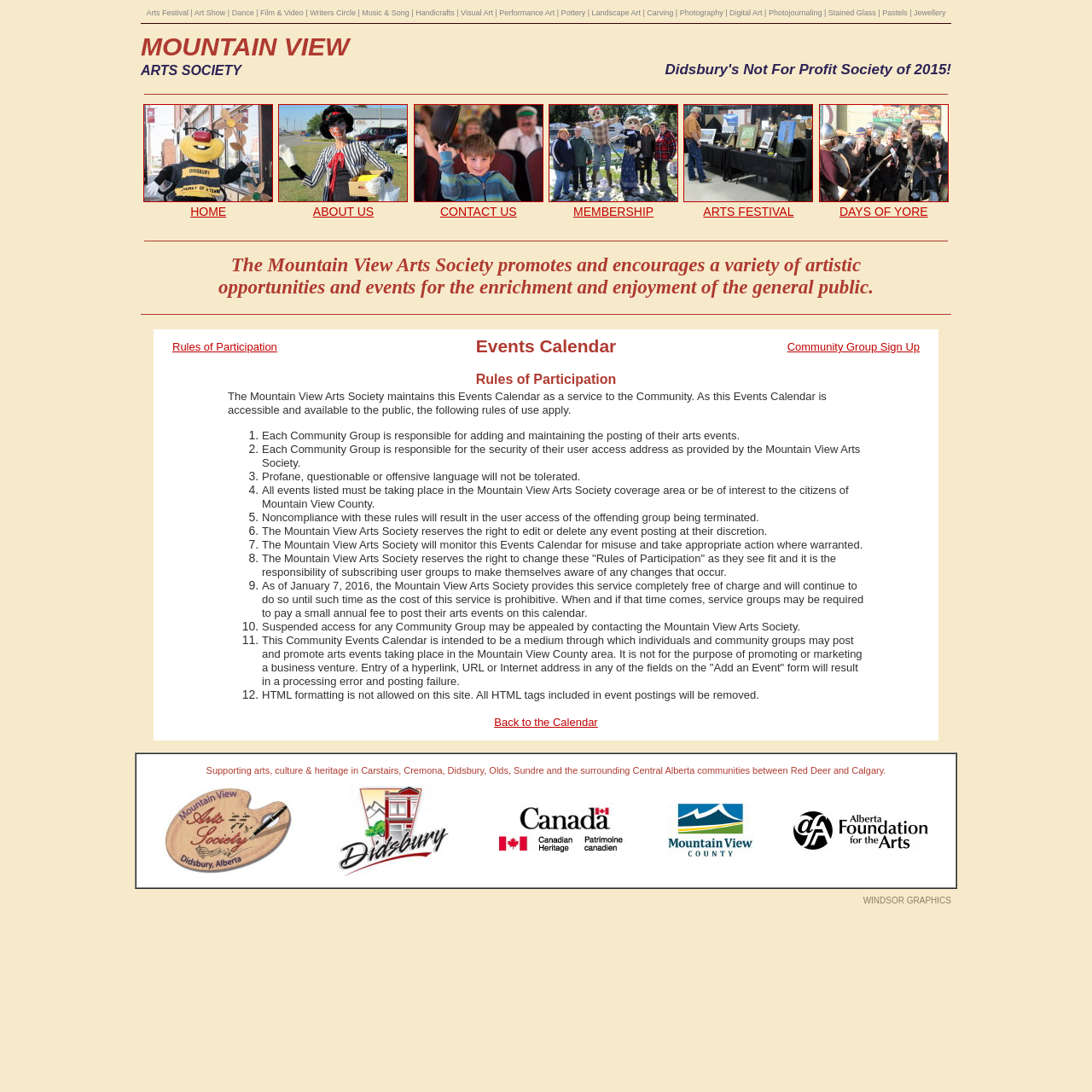Please find the bounding box coordinates of the section that needs to be clicked to achieve this instruction: "Learn about the Mountain View Arts Society".

[0.253, 0.094, 0.376, 0.202]